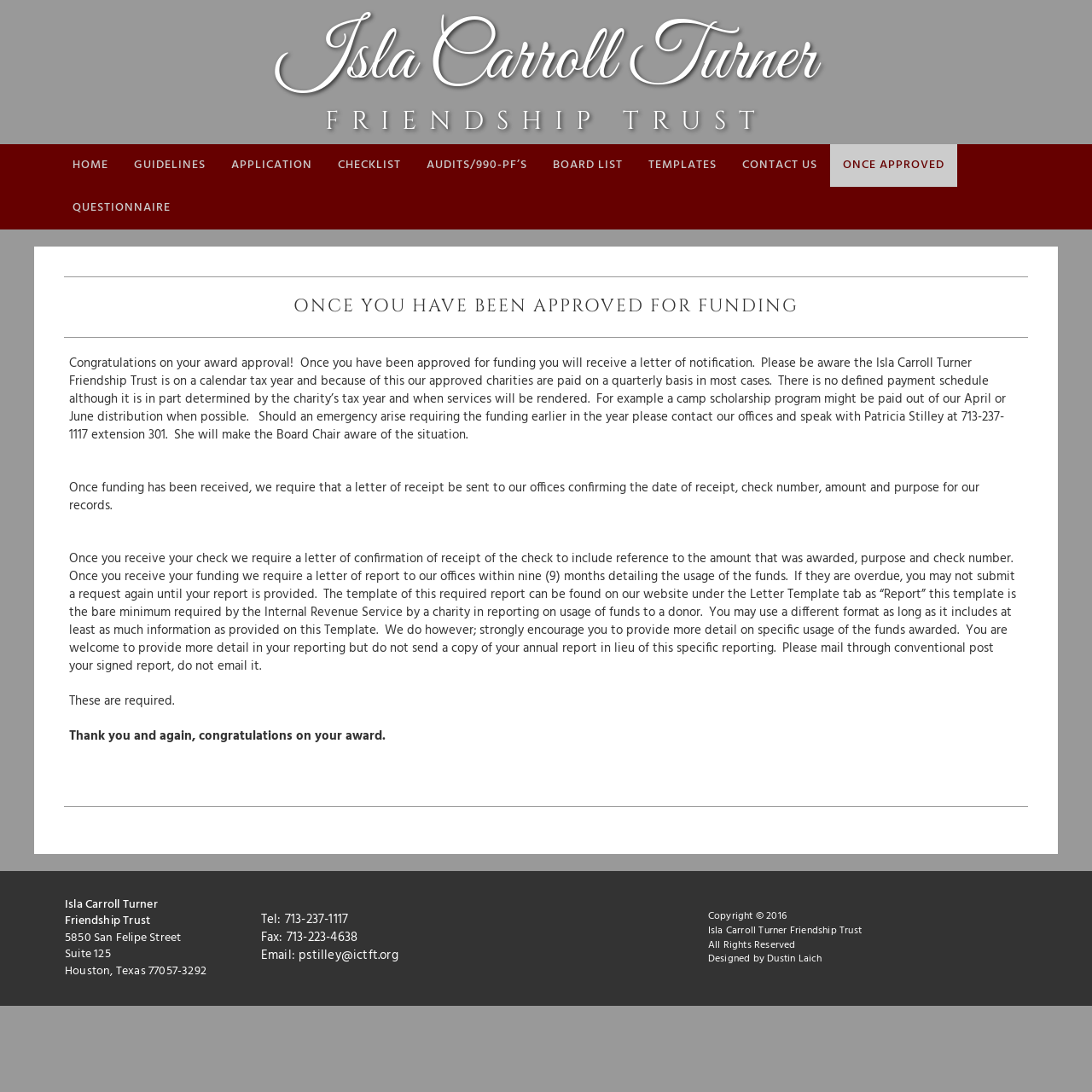Give a detailed account of the webpage, highlighting key information.

The webpage is about the Isla Carroll Turner Friendship Trust, a charitable organization. At the top, there is a large heading with the organization's name, "Isla Carroll Turner FRIENDSHIP TRUST", which is also a link. Below this heading, there is a navigation menu with 9 links: "HOME", "GUIDELINES", "APPLICATION", "CHECKLIST", "AUDITS/990-PF’S", "BOARD LIST", "TEMPLATES", "CONTACT US", and "ONCE APPROVED". These links are arranged horizontally across the page.

Below the navigation menu, there is a horizontal separator line, followed by a heading that reads "ONCE YOU HAVE BEEN APPROVED FOR FUNDING". This heading is followed by another horizontal separator line.

The main content of the page is a series of paragraphs that provide information about what to do once funding has been approved. The text explains that the organization will send a letter of notification and that payments are made on a quarterly basis. It also outlines the requirements for receiving funding, including sending a letter of receipt and a report on the usage of funds within 9 months.

At the bottom of the page, there is a horizontal separator line, followed by a table with three columns. The first column contains the organization's address, the second column contains contact information, and the third column contains a copyright notice and a credit for the website's design.